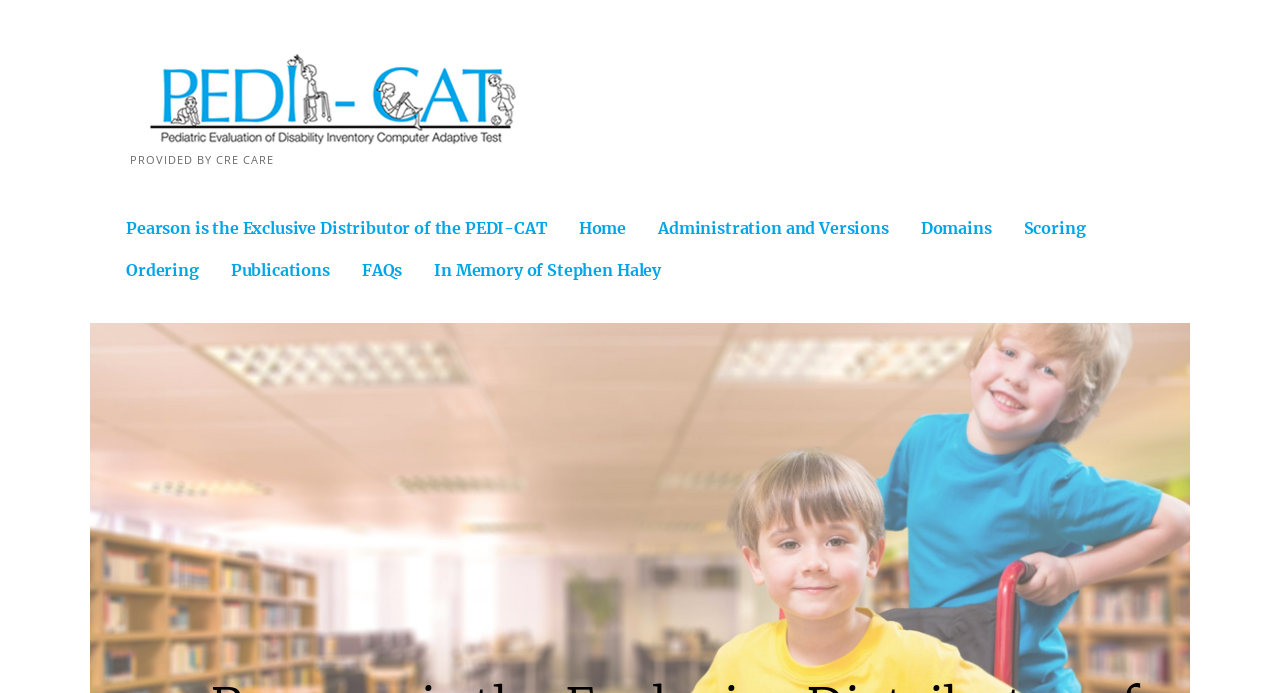Refer to the image and provide an in-depth answer to the question:
What is the name of the provider?

The provider's name is mentioned in the static text element 'PROVIDED BY CRE CARE' located at [0.102, 0.219, 0.214, 0.241] on the webpage.